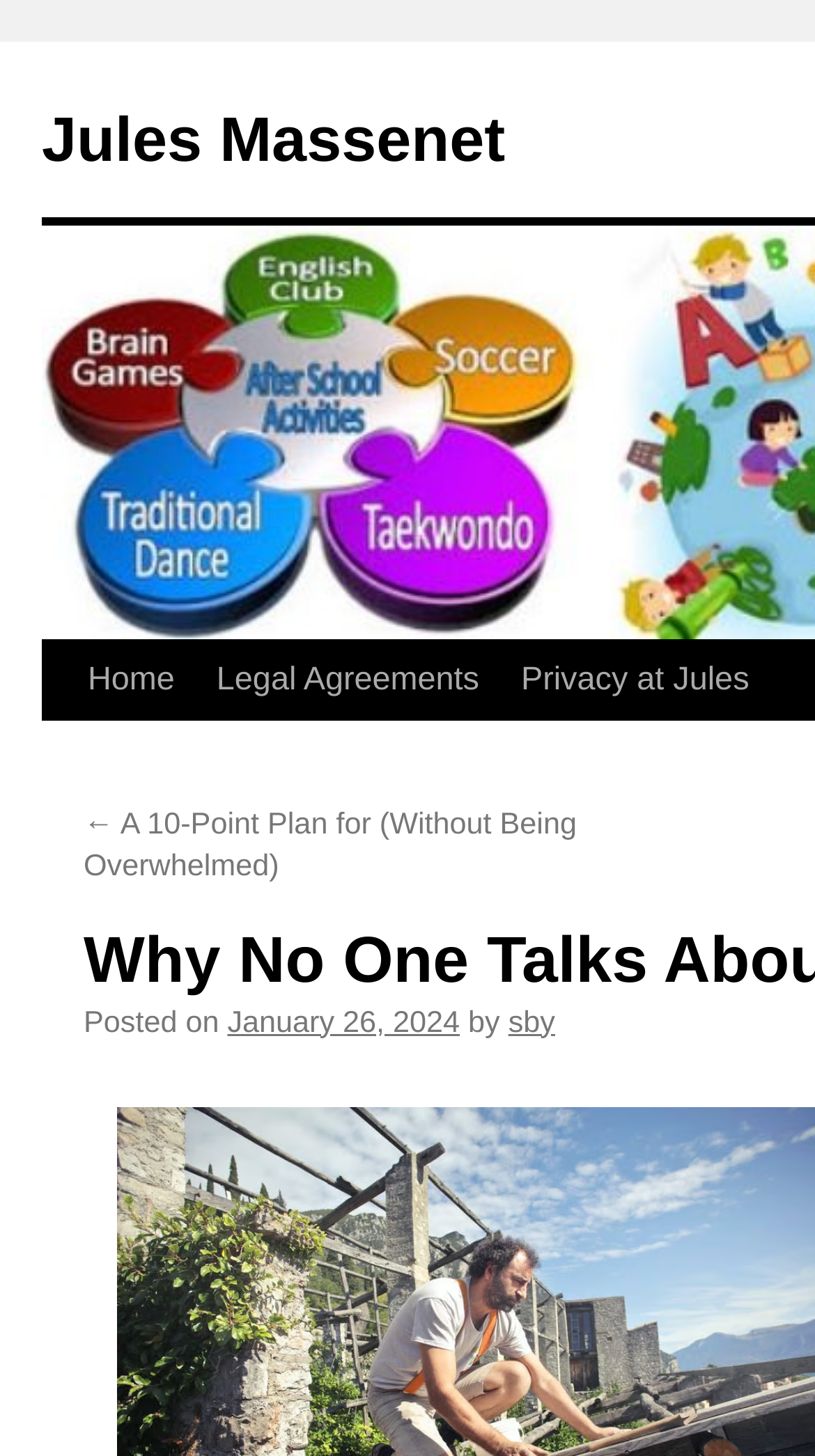Please find the bounding box coordinates (top-left x, top-left y, bottom-right x, bottom-right y) in the screenshot for the UI element described as follows: Legal Agreements

[0.222, 0.44, 0.542, 0.549]